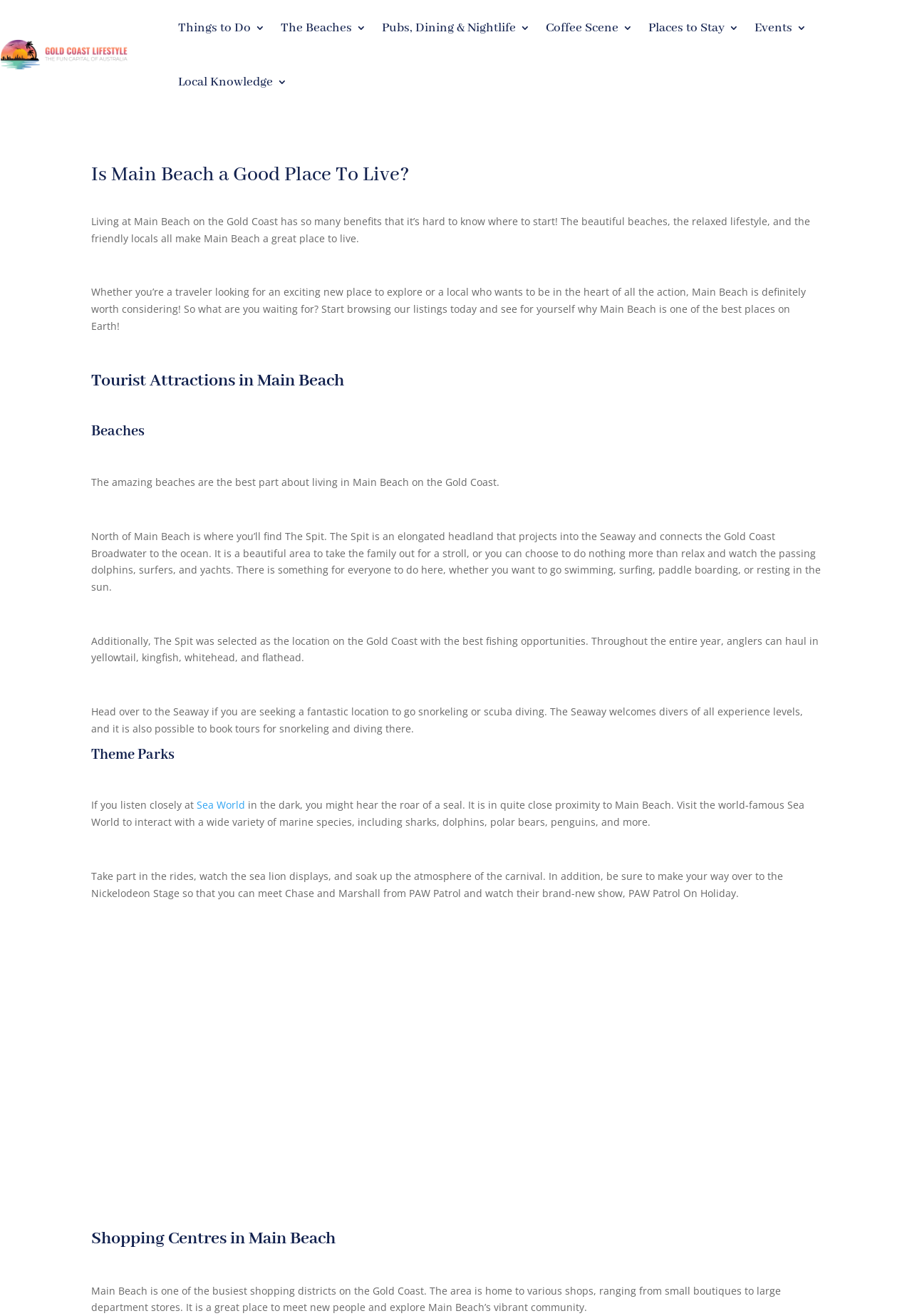Find the bounding box coordinates of the element to click in order to complete the given instruction: "Learn about 'Local Knowledge'."

[0.195, 0.042, 0.315, 0.083]